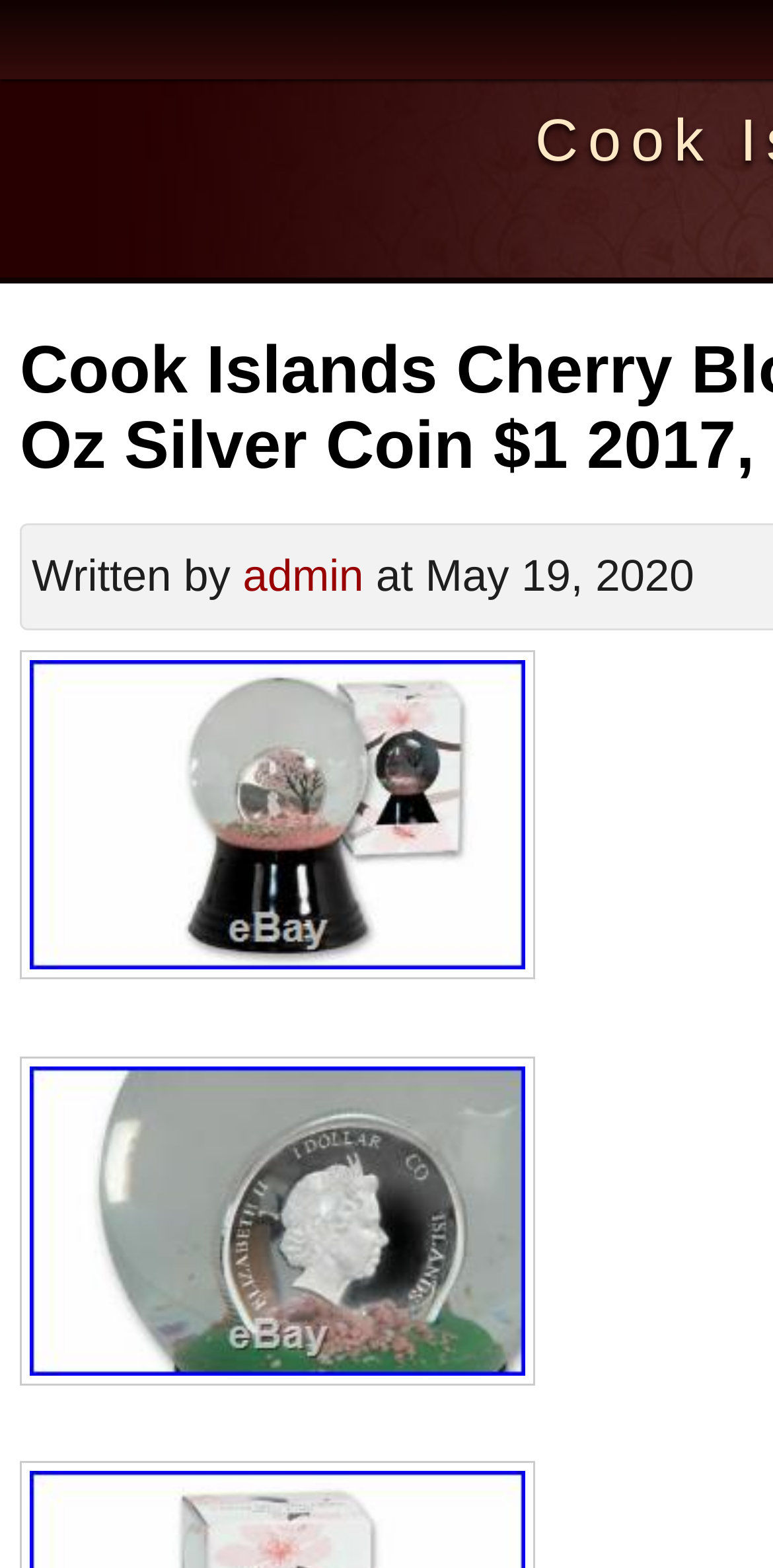Summarize the webpage comprehensively, mentioning all visible components.

The webpage appears to be a product page for a silver coin, specifically the Cook Islands Cherry Blossom Globe 1/10 Oz Silver Coin. At the top, there is a section with text "Written by admin at May 19, 2020", indicating the author and date of the content.

Below this section, there is a prominent link with the title of the coin, which is "Cook Islands Cherry Blossom Globe 1/10 Oz Silver Coin $1 2017, Limited Edition". This link is accompanied by an image of the coin, which is positioned to the right of the link. 

Further down the page, there is another instance of the same link and image, likely providing additional information or a call-to-action for the product. The image of the coin is displayed twice, once above and once below the link, taking up a significant portion of the page.